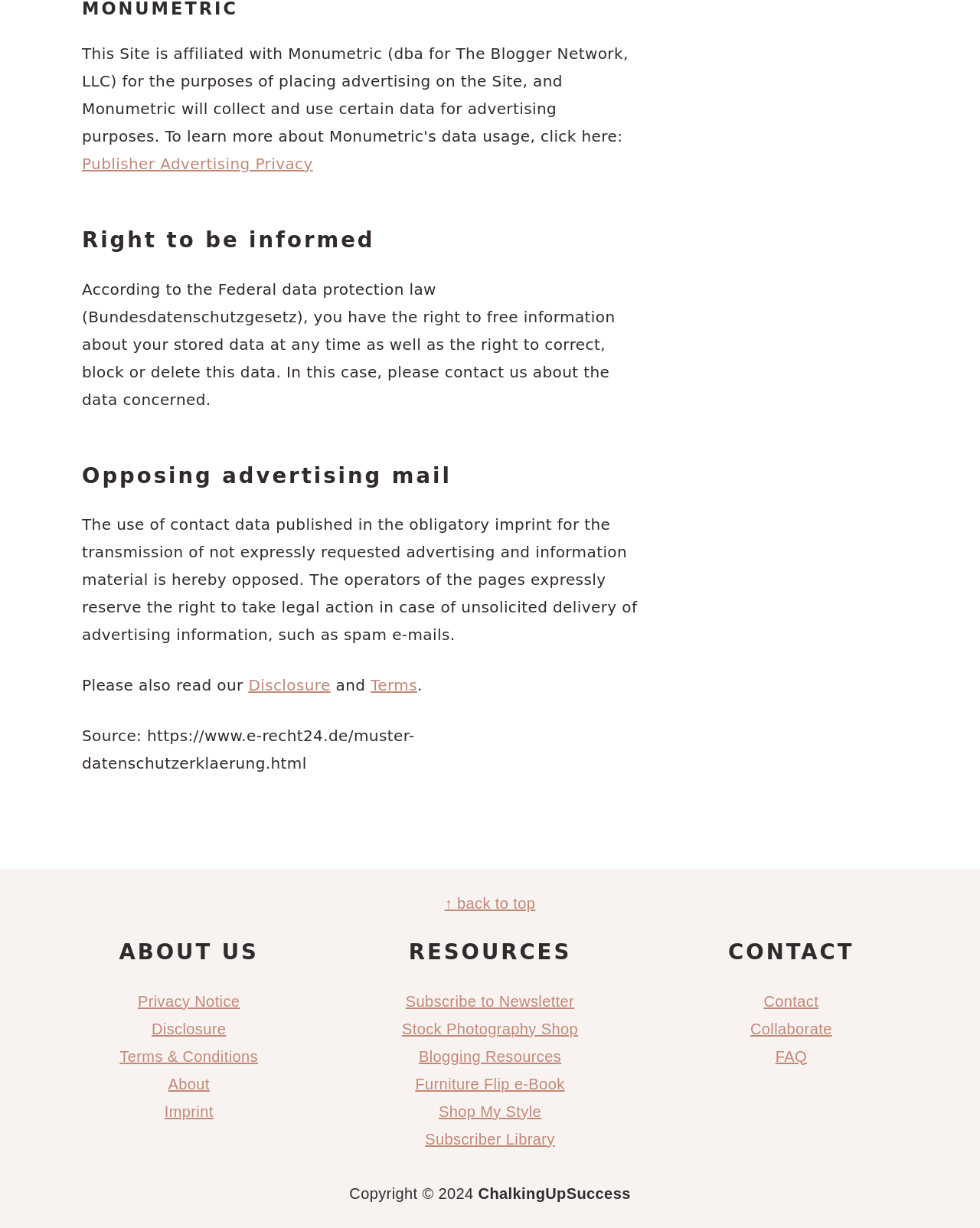From the given element description: "↑ back to top", find the bounding box for the UI element. Provide the coordinates as four float numbers between 0 and 1, in the order [left, top, right, bottom].

[0.454, 0.729, 0.546, 0.743]